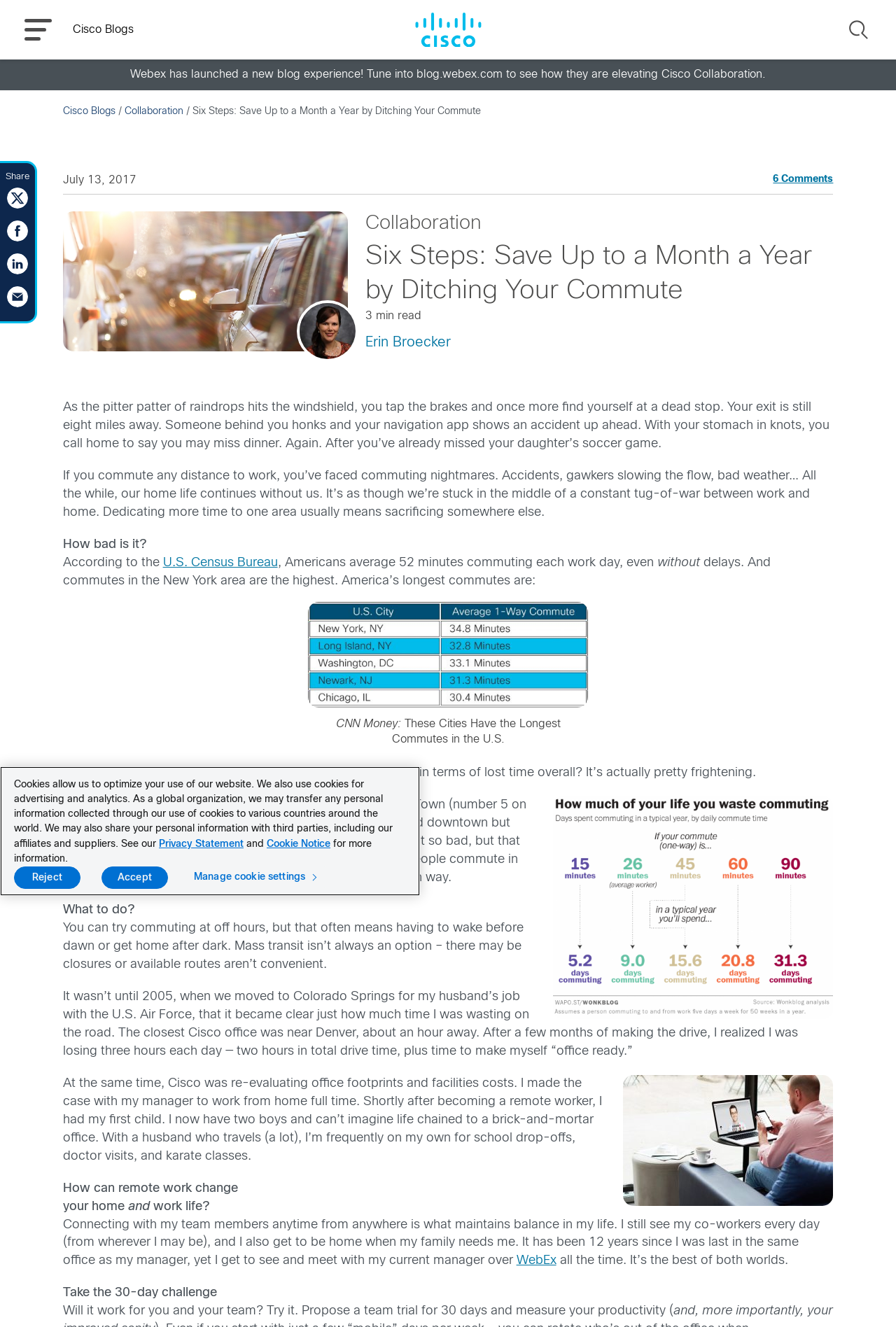Please identify the coordinates of the bounding box for the clickable region that will accomplish this instruction: "Enter your name".

None